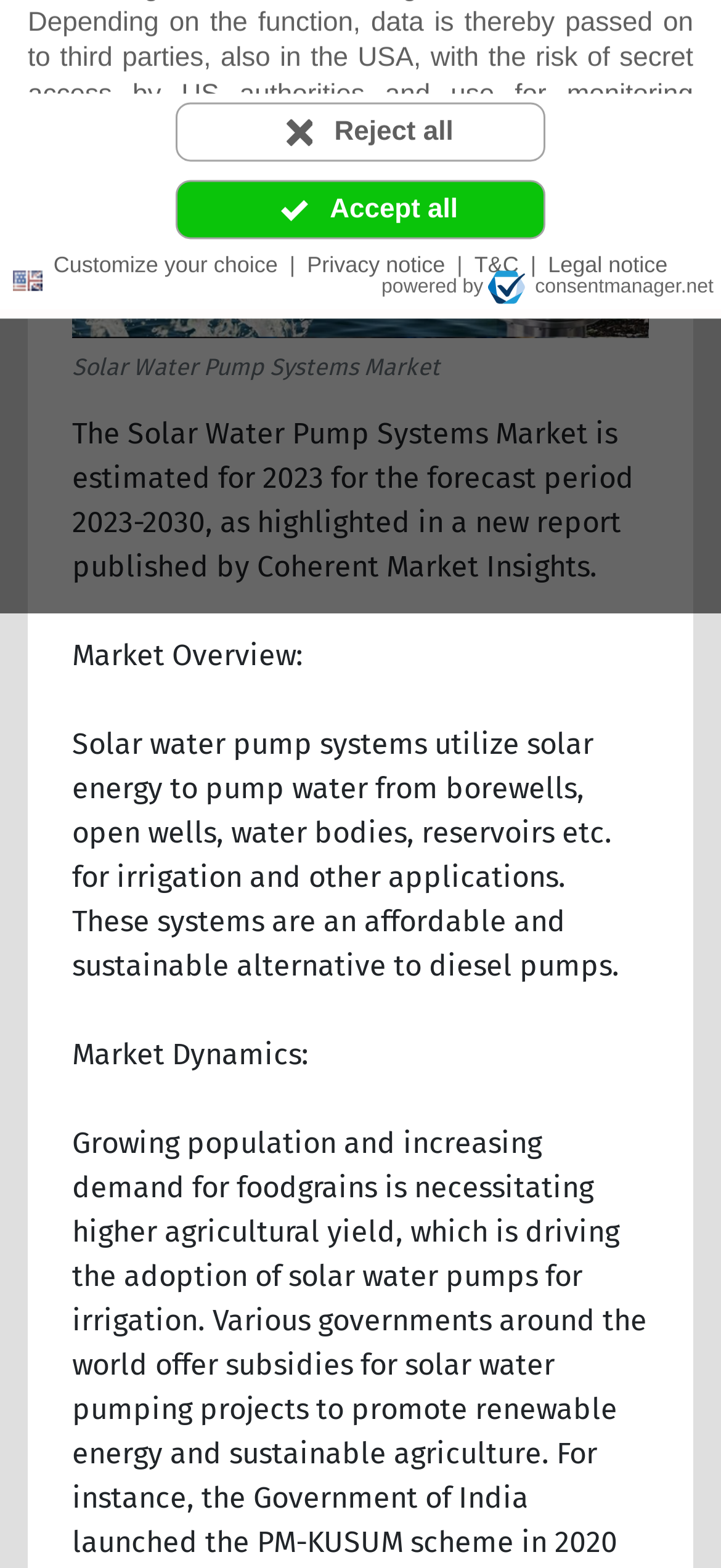Using the webpage screenshot, locate the HTML element that fits the following description and provide its bounding box: "alt="Mediwhale"".

None